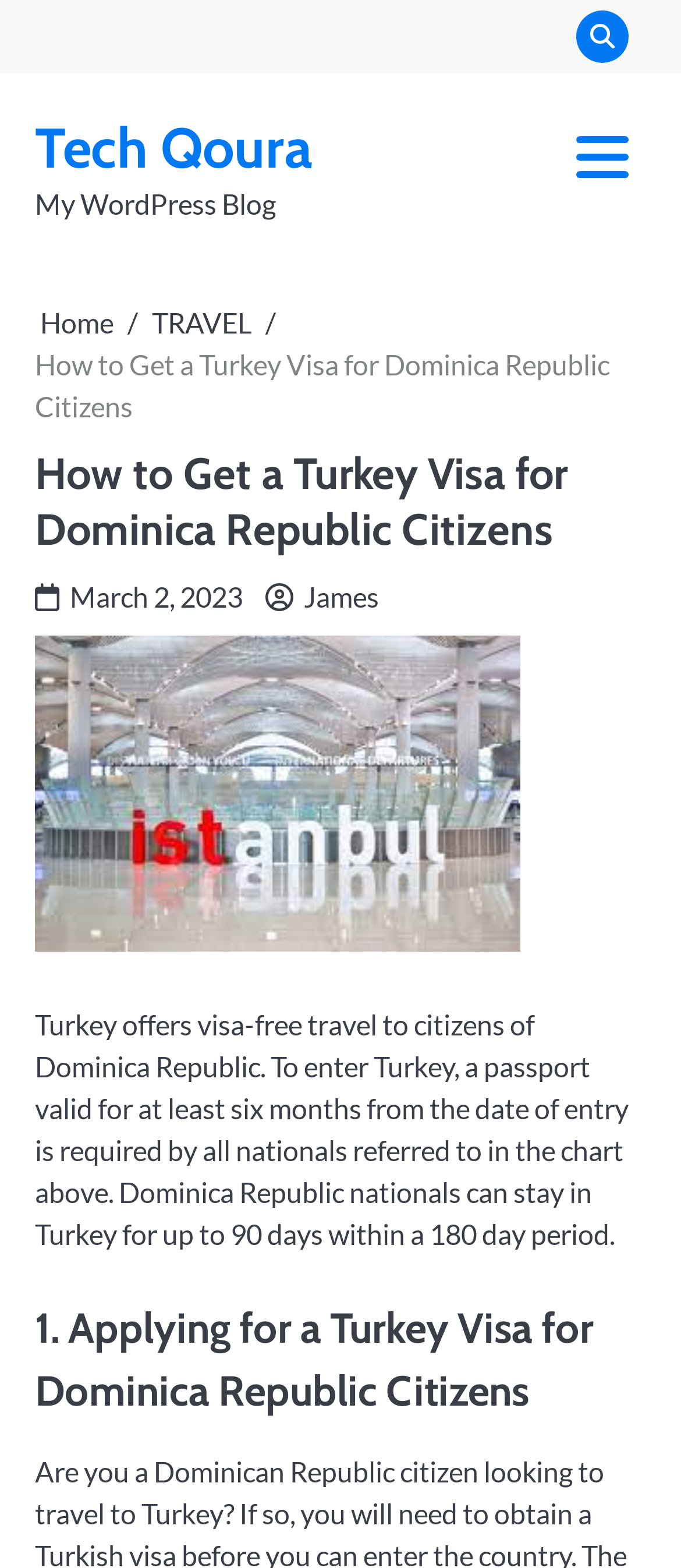What is the headline of the webpage?

How to Get a Turkey Visa for Dominica Republic Citizens